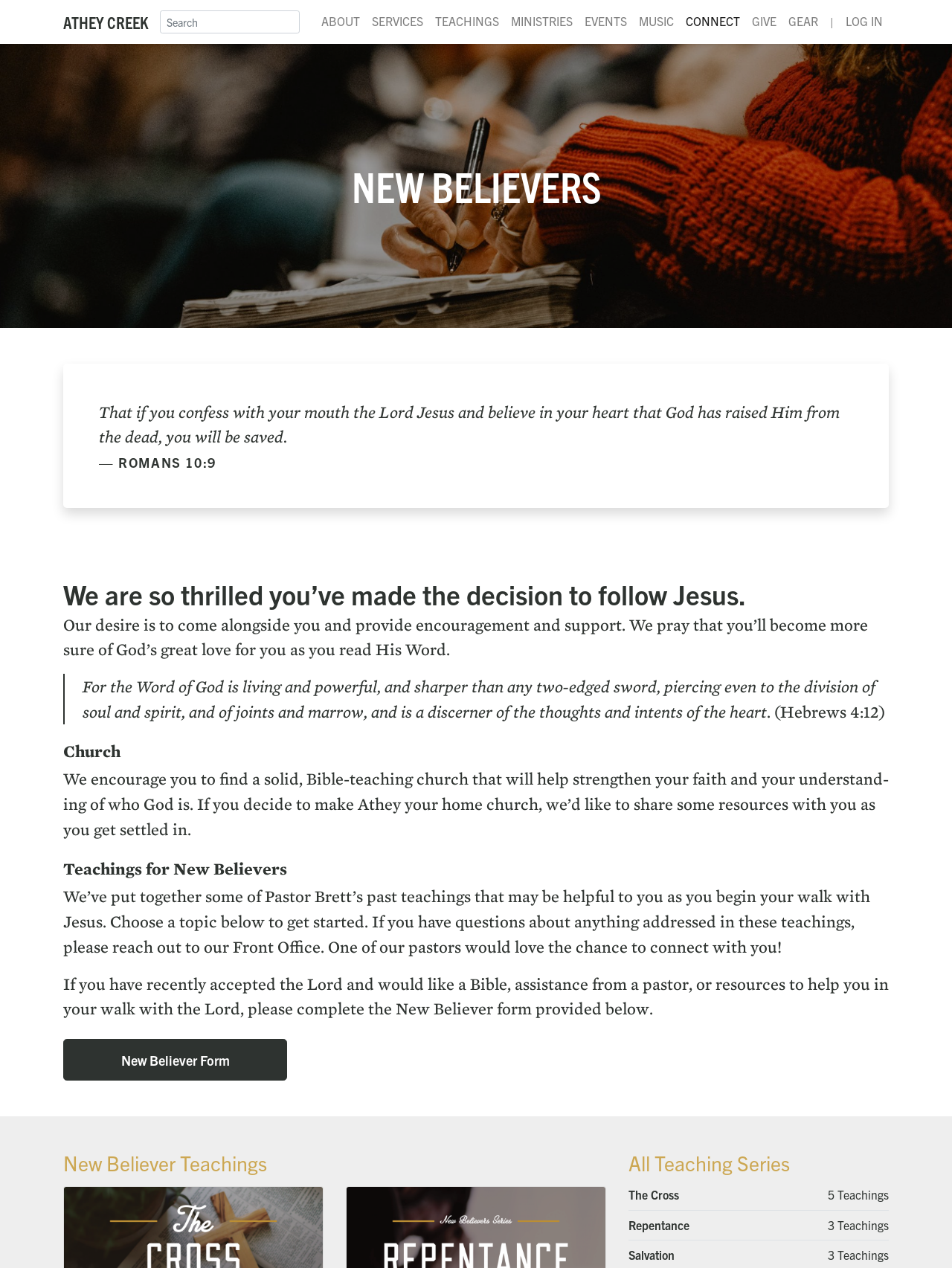Please give the bounding box coordinates of the area that should be clicked to fulfill the following instruction: "Explore teachings on Salvation". The coordinates should be in the format of four float numbers from 0 to 1, i.e., [left, top, right, bottom].

[0.66, 0.984, 0.709, 0.995]